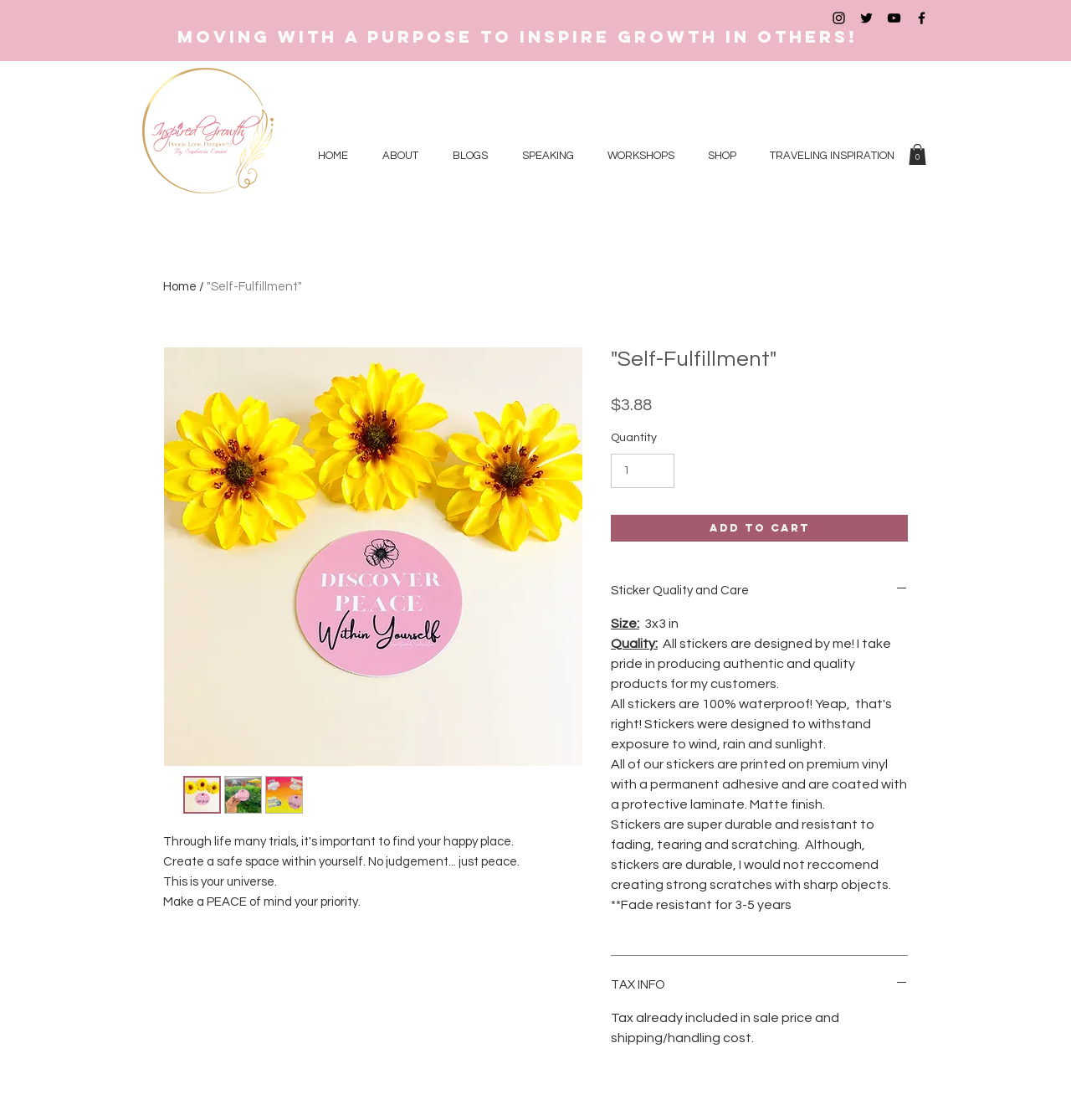Find the bounding box coordinates for the UI element that matches this description: "TRAVELING INSPIRATION".

[0.703, 0.113, 0.851, 0.166]